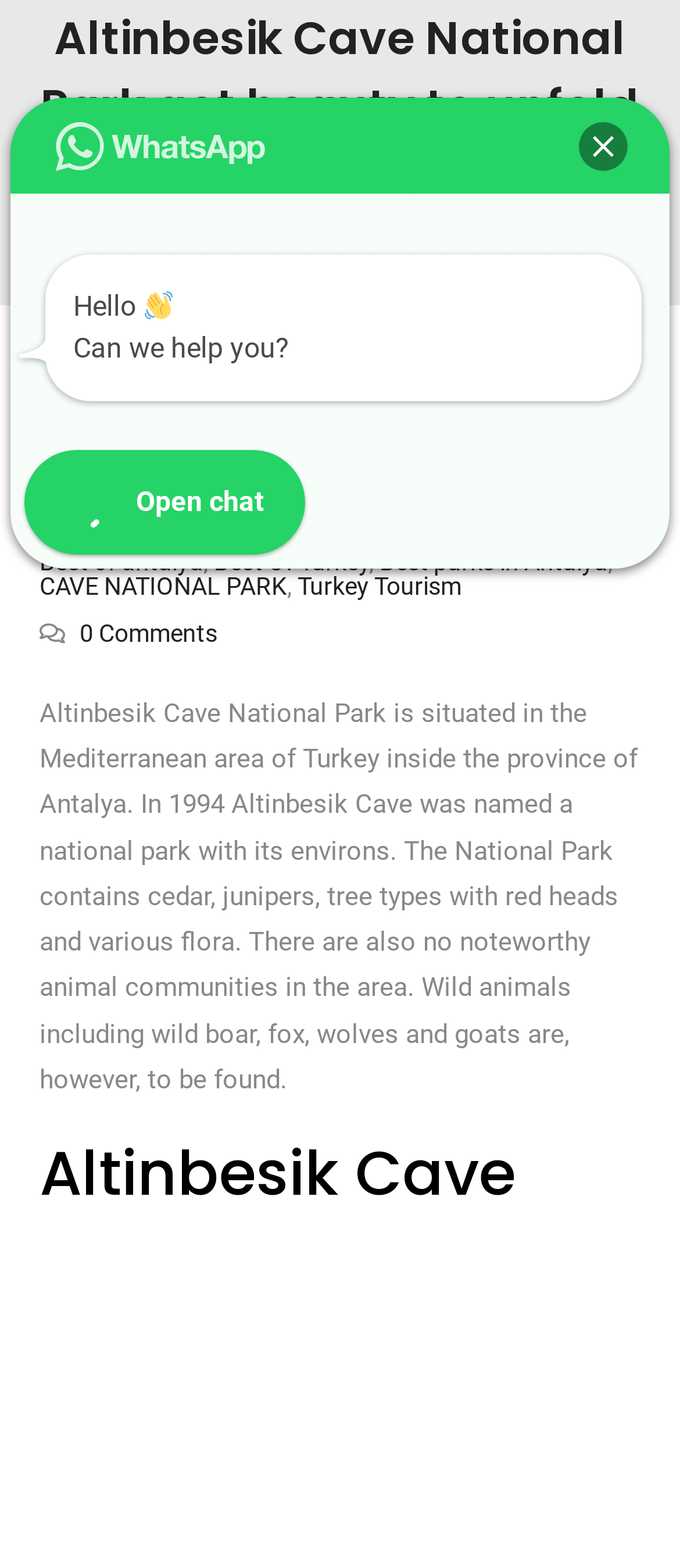Find the bounding box of the element with the following description: "CAVE NATIONAL PARK". The coordinates must be four float numbers between 0 and 1, formatted as [left, top, right, bottom].

[0.058, 0.365, 0.423, 0.383]